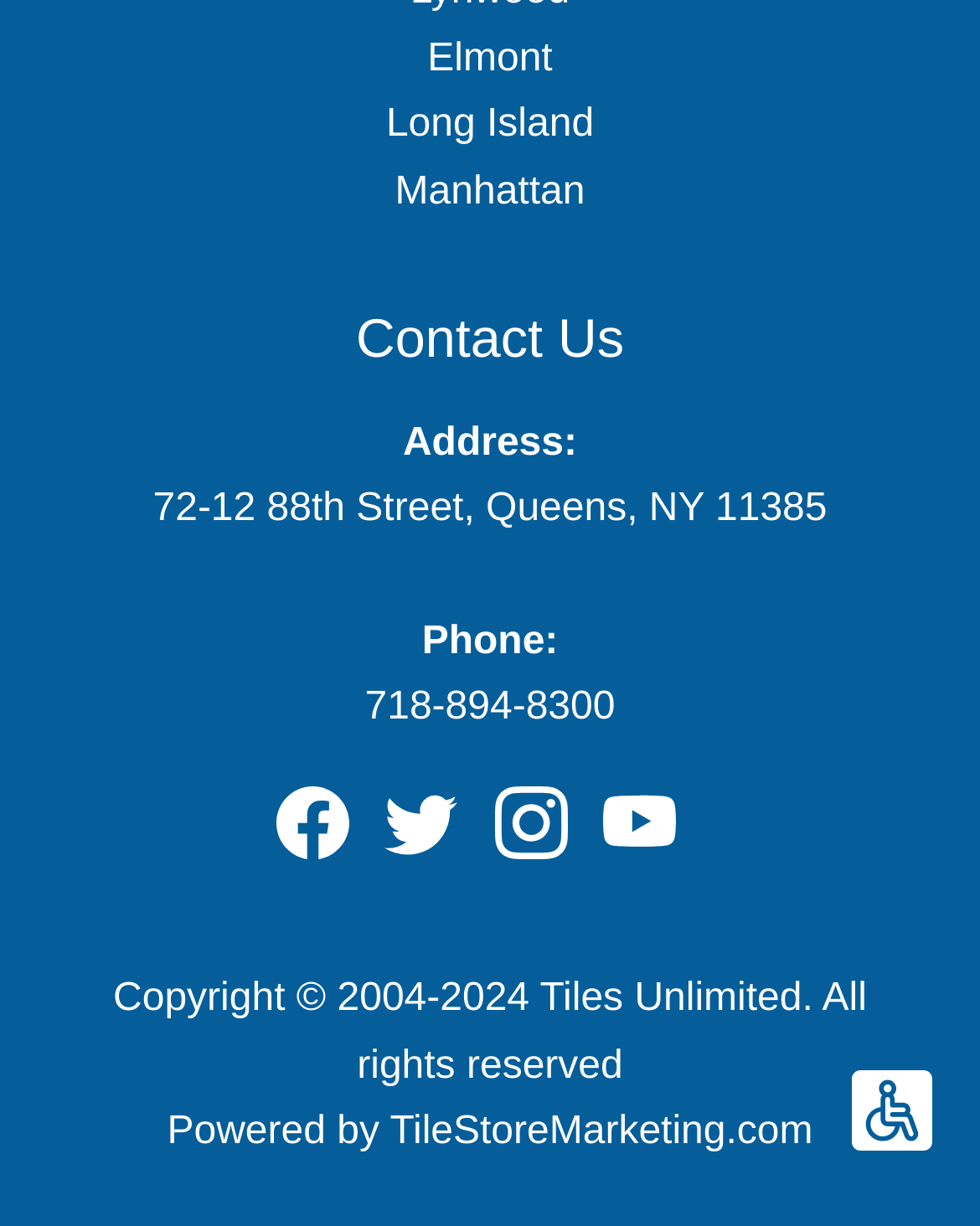Locate the bounding box coordinates of the element that should be clicked to execute the following instruction: "Explore 'Online' learning options".

None